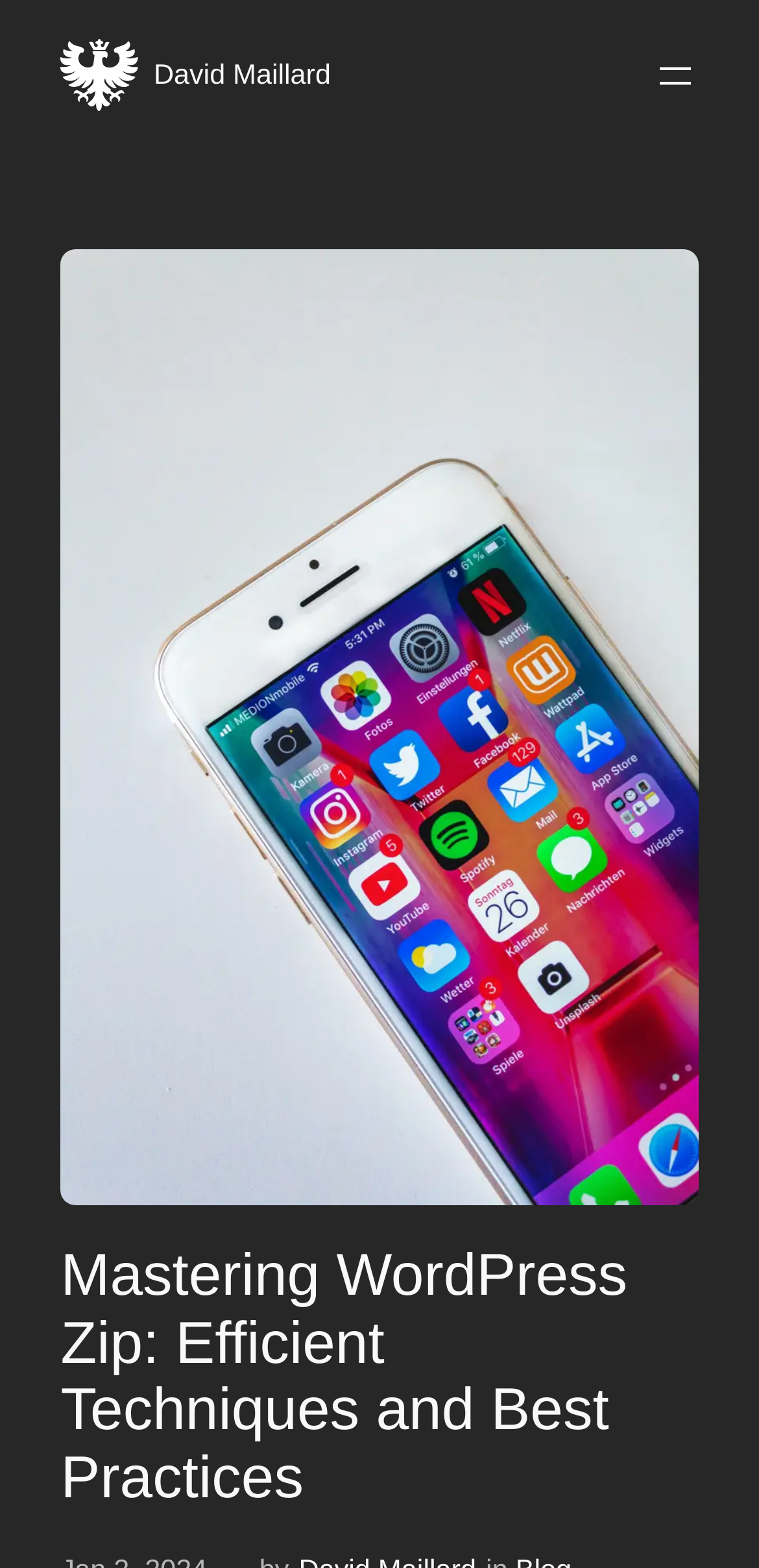Who is the author of the webpage?
Using the visual information, reply with a single word or short phrase.

David Maillard